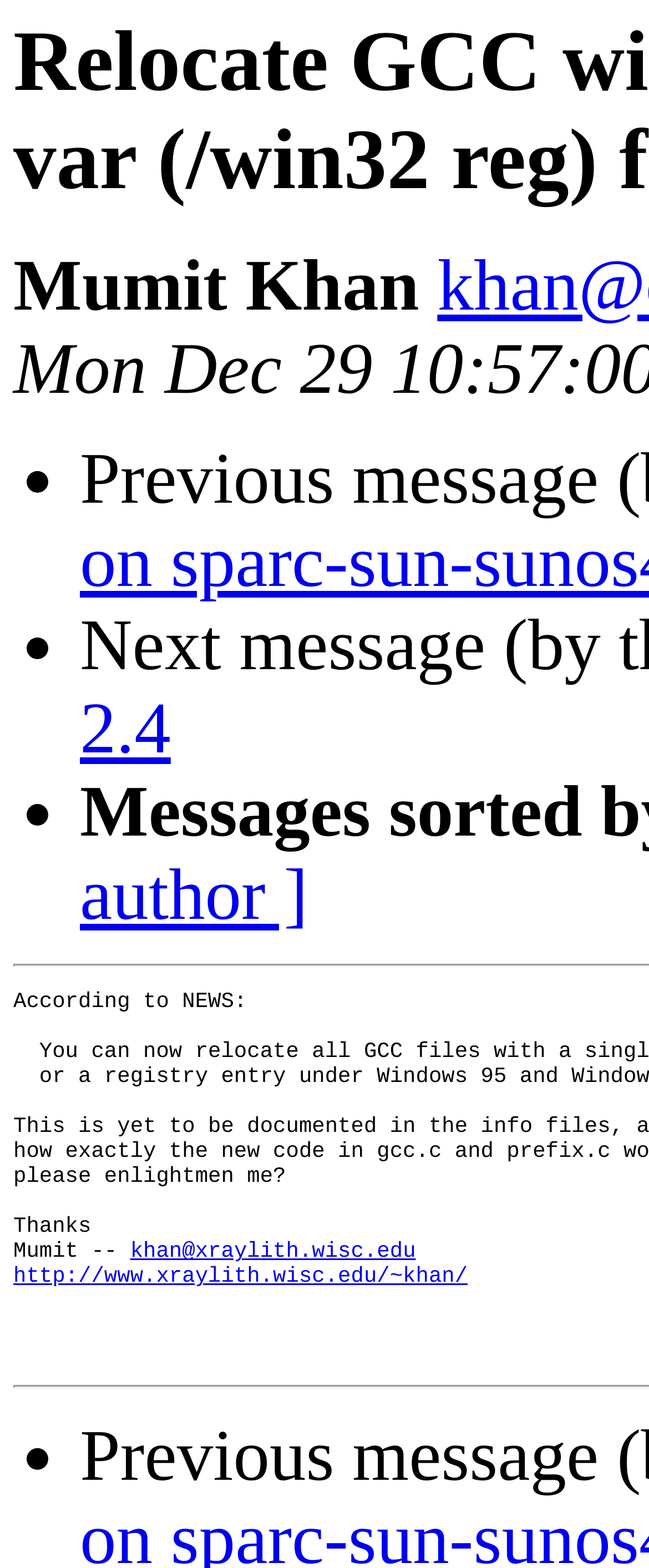What is the email address of the author? Based on the image, give a response in one word or a short phrase.

khan@xraylith.wisc.edu